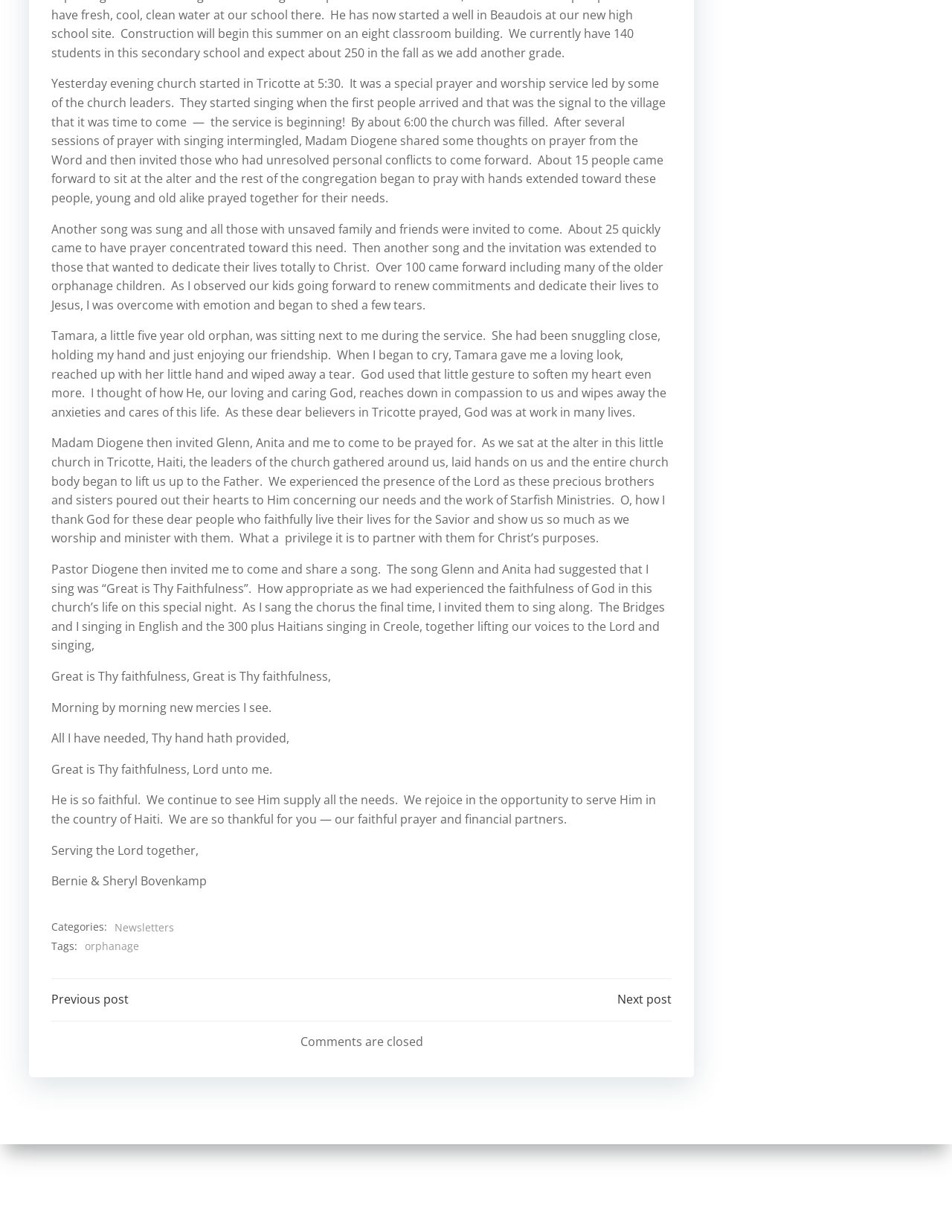Locate the bounding box coordinates of the UI element described by: "orphanage". Provide the coordinates as four float numbers between 0 and 1, formatted as [left, top, right, bottom].

[0.089, 0.762, 0.146, 0.775]